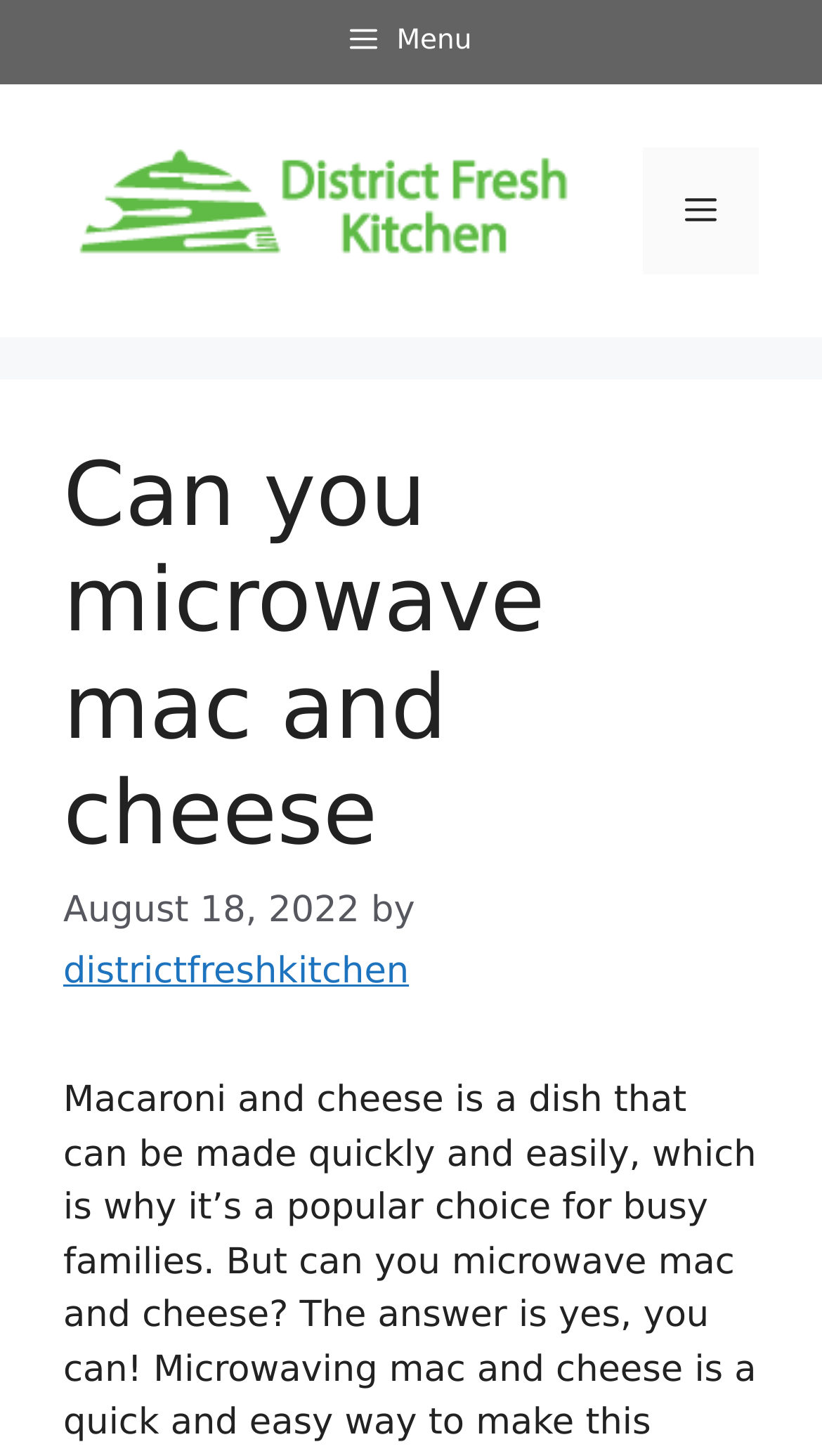Give an in-depth explanation of the webpage layout and content.

The webpage is about microwaving macaroni and cheese, a popular dish for busy families. At the top left corner, there is a button labeled "Menu" and a banner with the site's name, "DISTRICT FRESH KITCHEN + BAR", accompanied by an image of the same name. To the right of the banner, there is a navigation button labeled "Mobile Toggle" that expands to a menu.

Below the top section, there is a header area that takes up most of the page's width. It contains a heading that asks the question "Can you microwave mac and cheese?" followed by a timestamp "August 18, 2022" and the author's name "districtfreshkitchen". 

The page also features an advertisement iframe that spans the full width of the page, located below the header area.